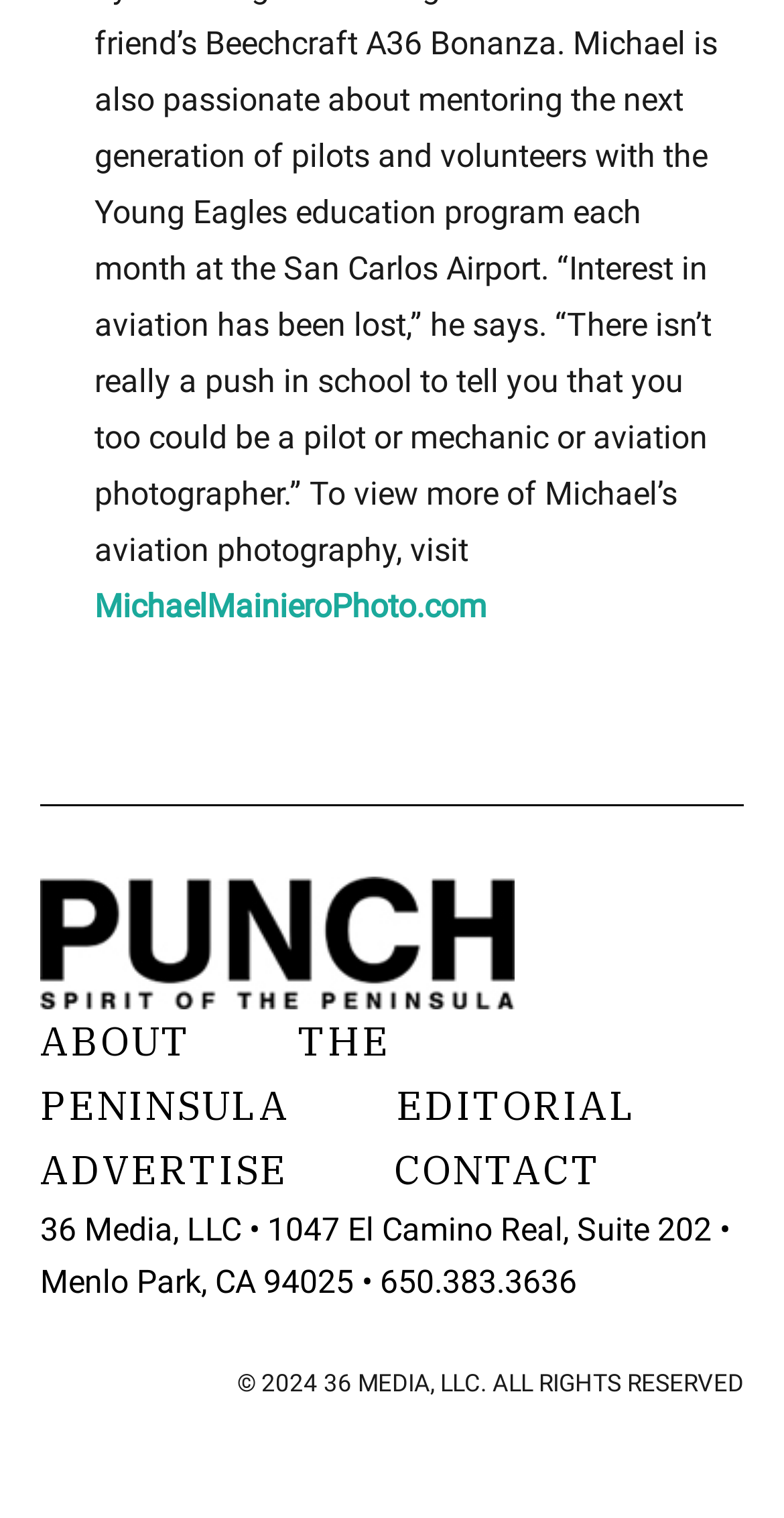Based on the element description The Peninsula, identify the bounding box of the UI element in the given webpage screenshot. The coordinates should be in the format (top-left x, top-left y, bottom-right x, bottom-right y) and must be between 0 and 1.

[0.051, 0.667, 0.497, 0.746]